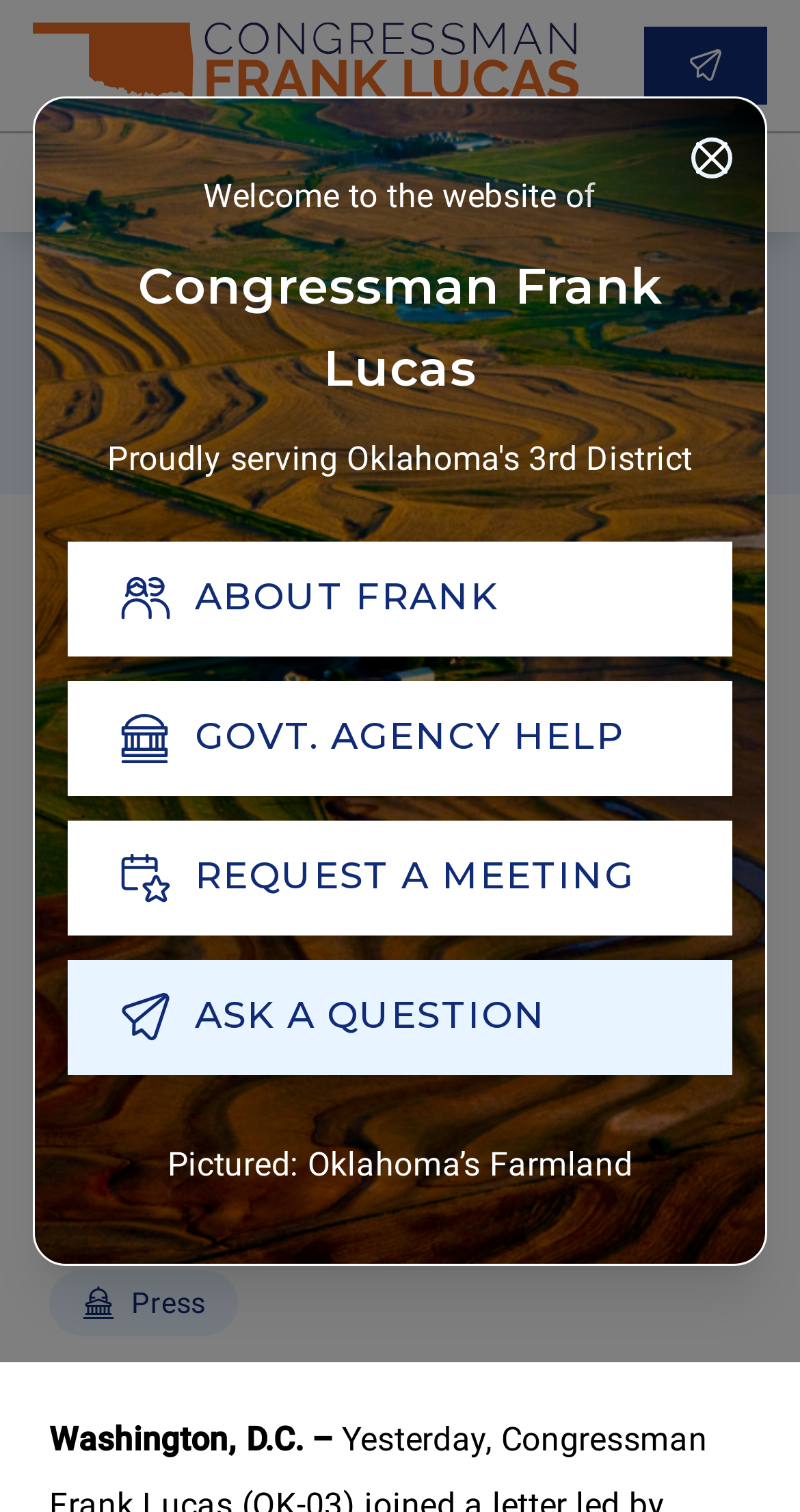Extract the bounding box coordinates for the UI element described as: "Polityka prywatności".

None